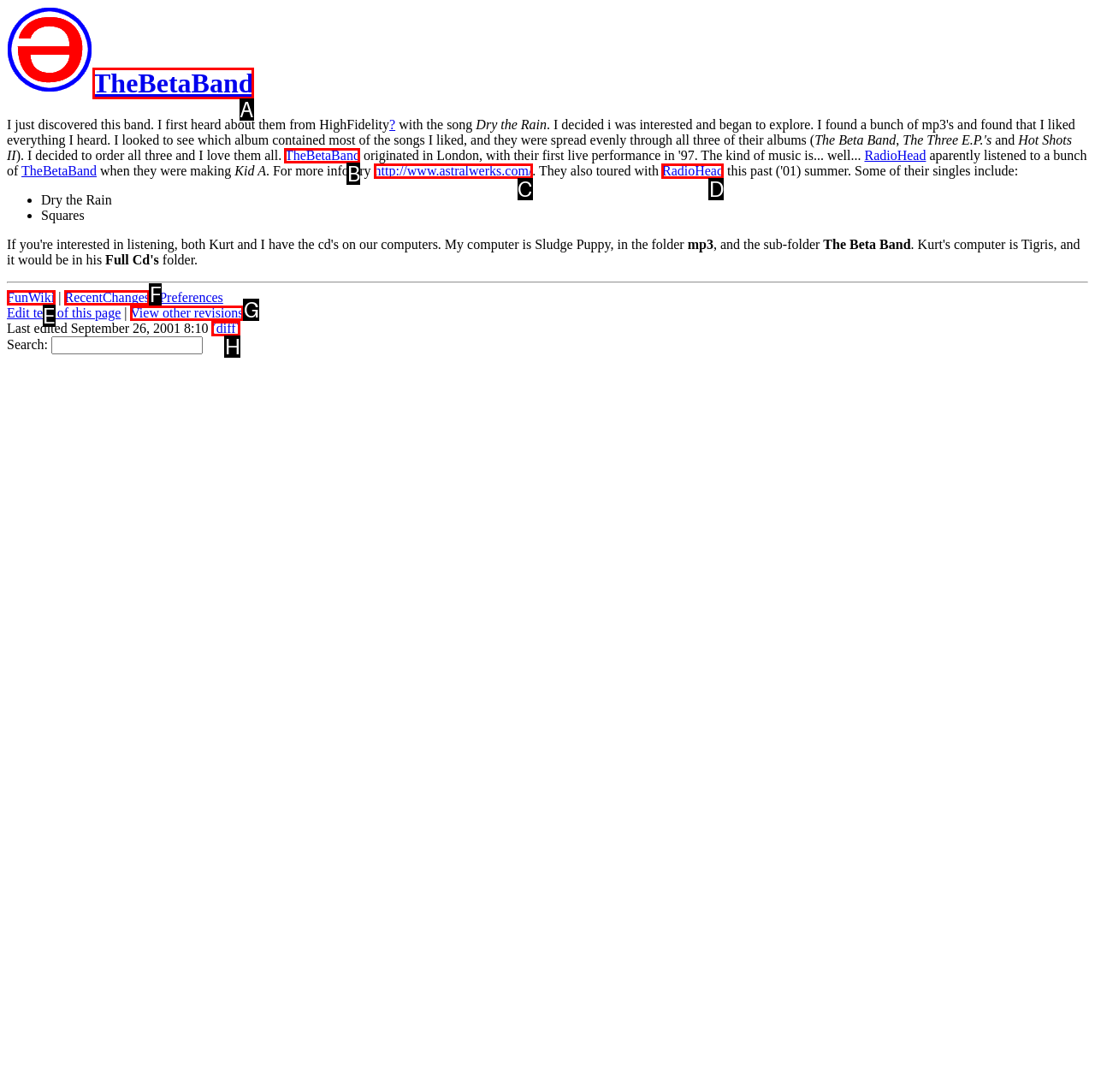Determine which option matches the description: Click here to contact us. Answer using the letter of the option.

None